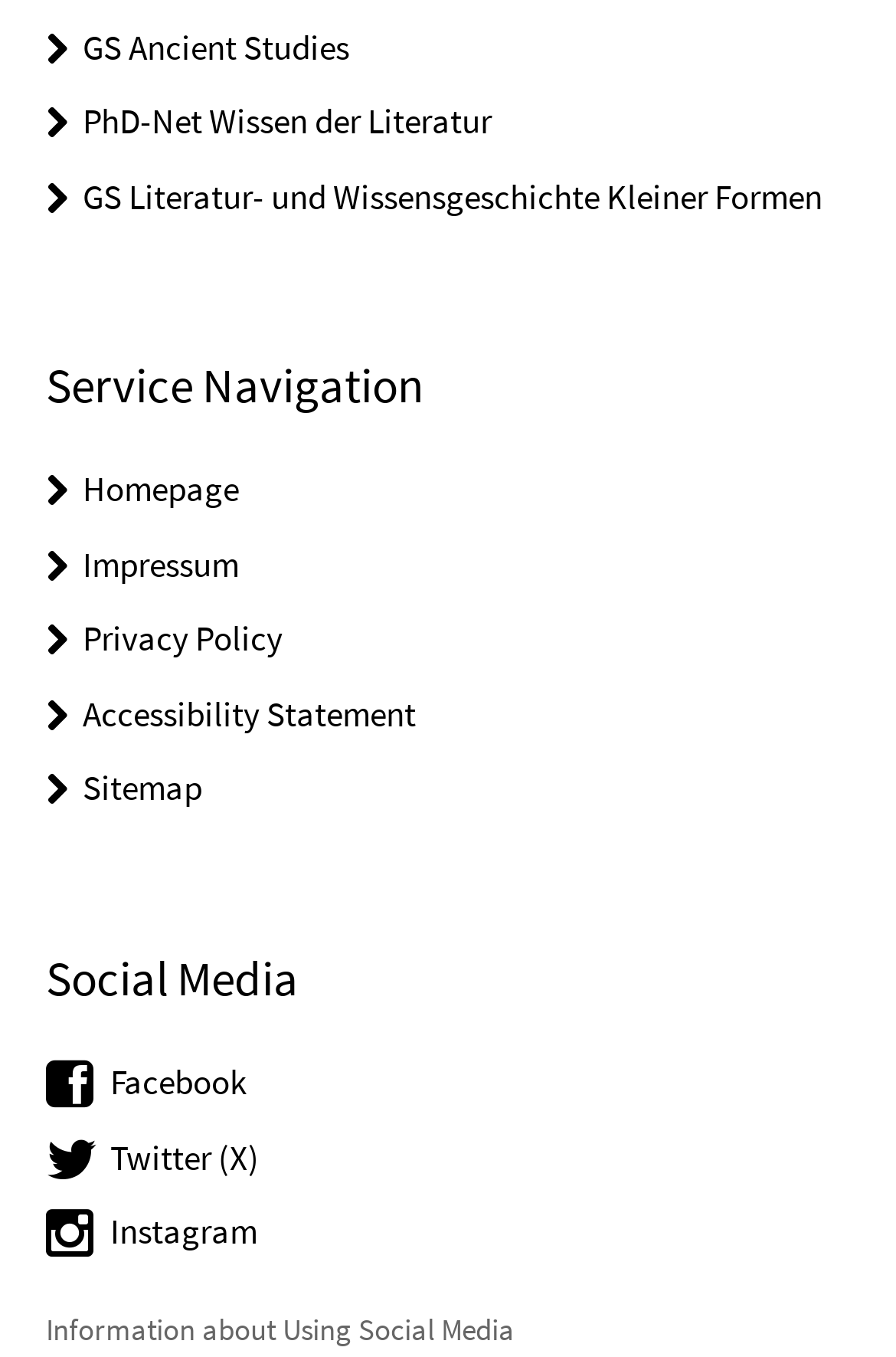Identify the bounding box coordinates of the section that should be clicked to achieve the task described: "Check Facebook".

[0.123, 0.781, 0.274, 0.813]